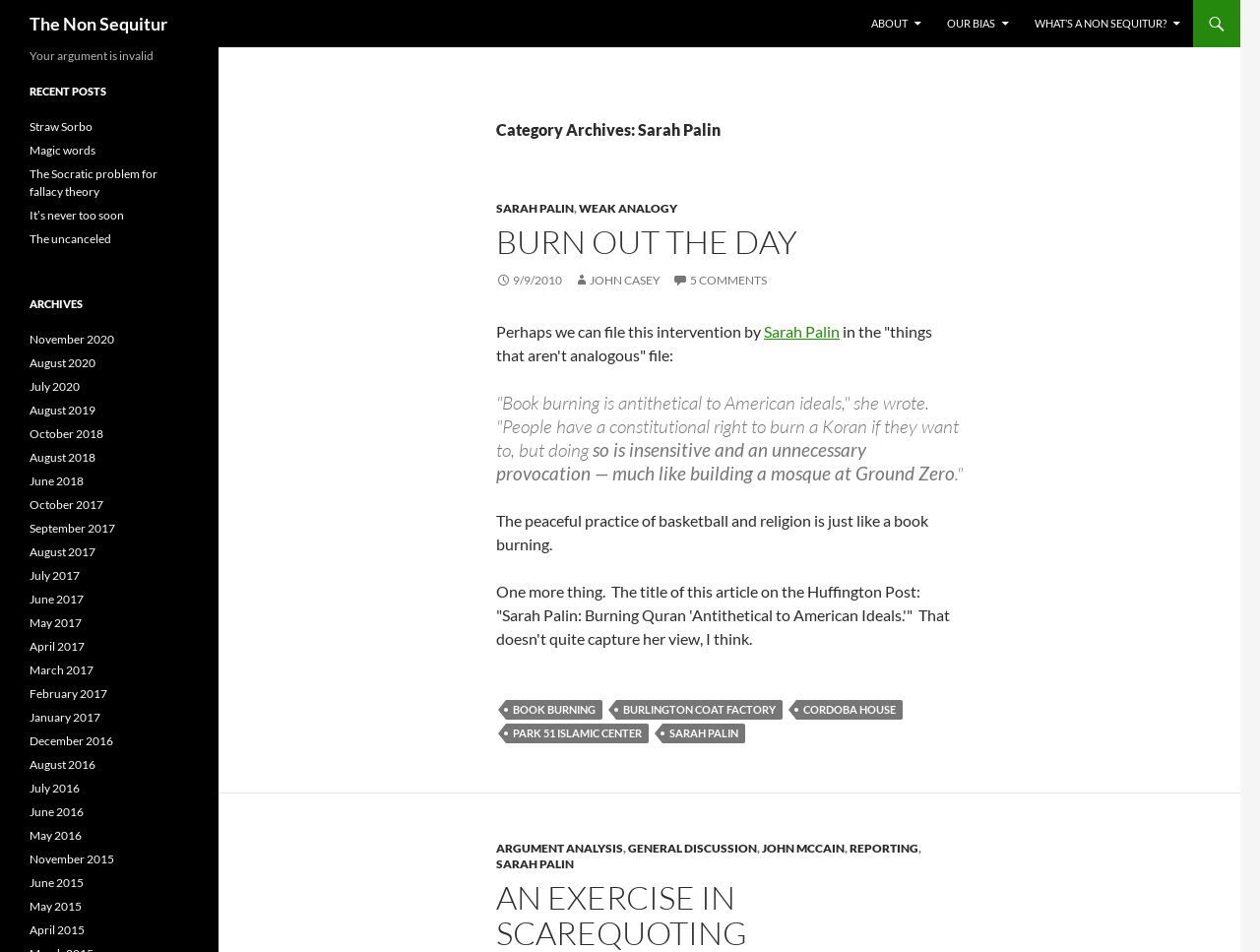Determine the bounding box for the described UI element: "November 2015".

[0.023, 0.895, 0.091, 0.91]